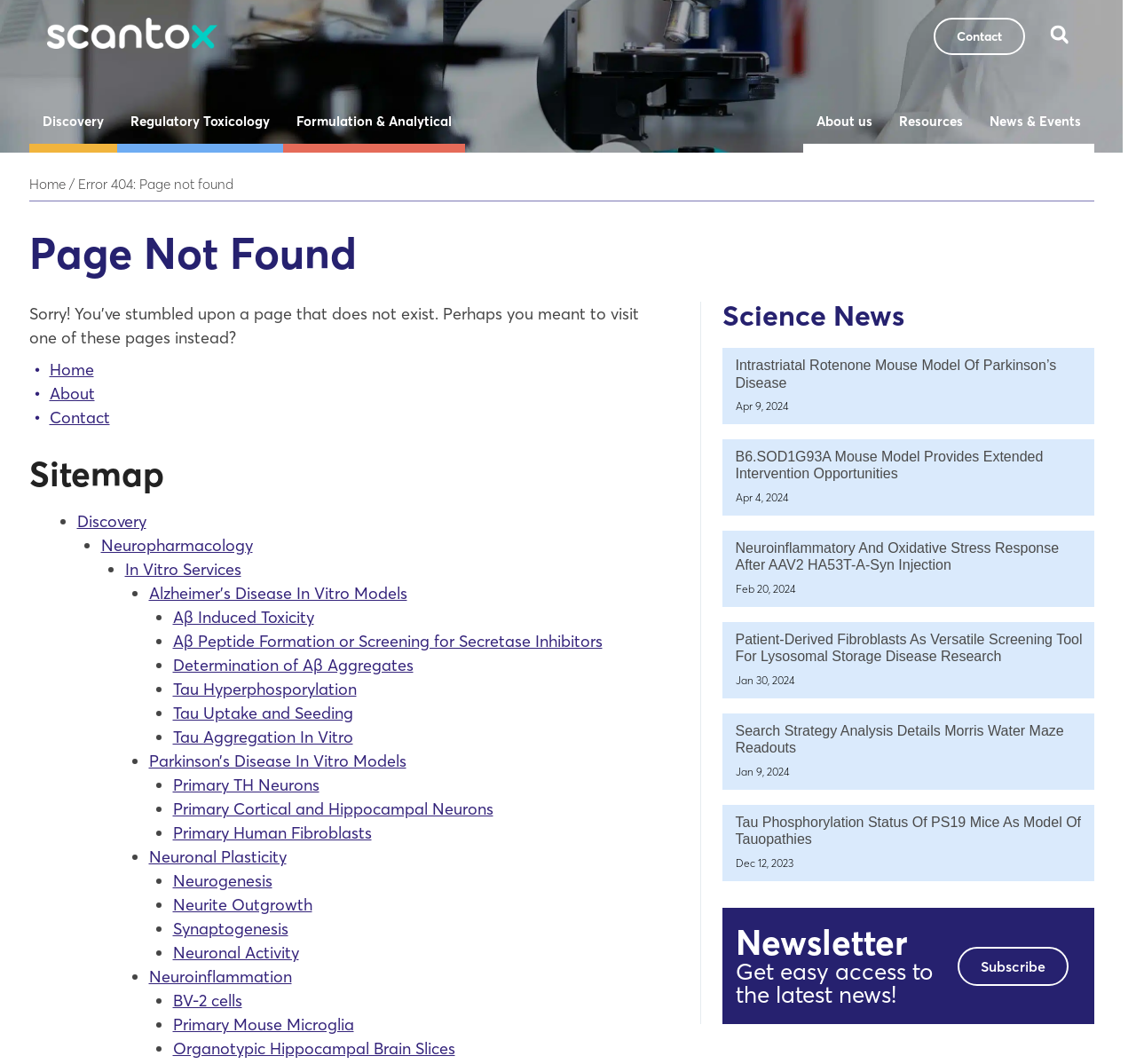Identify and extract the main heading from the webpage.

Page Not Found